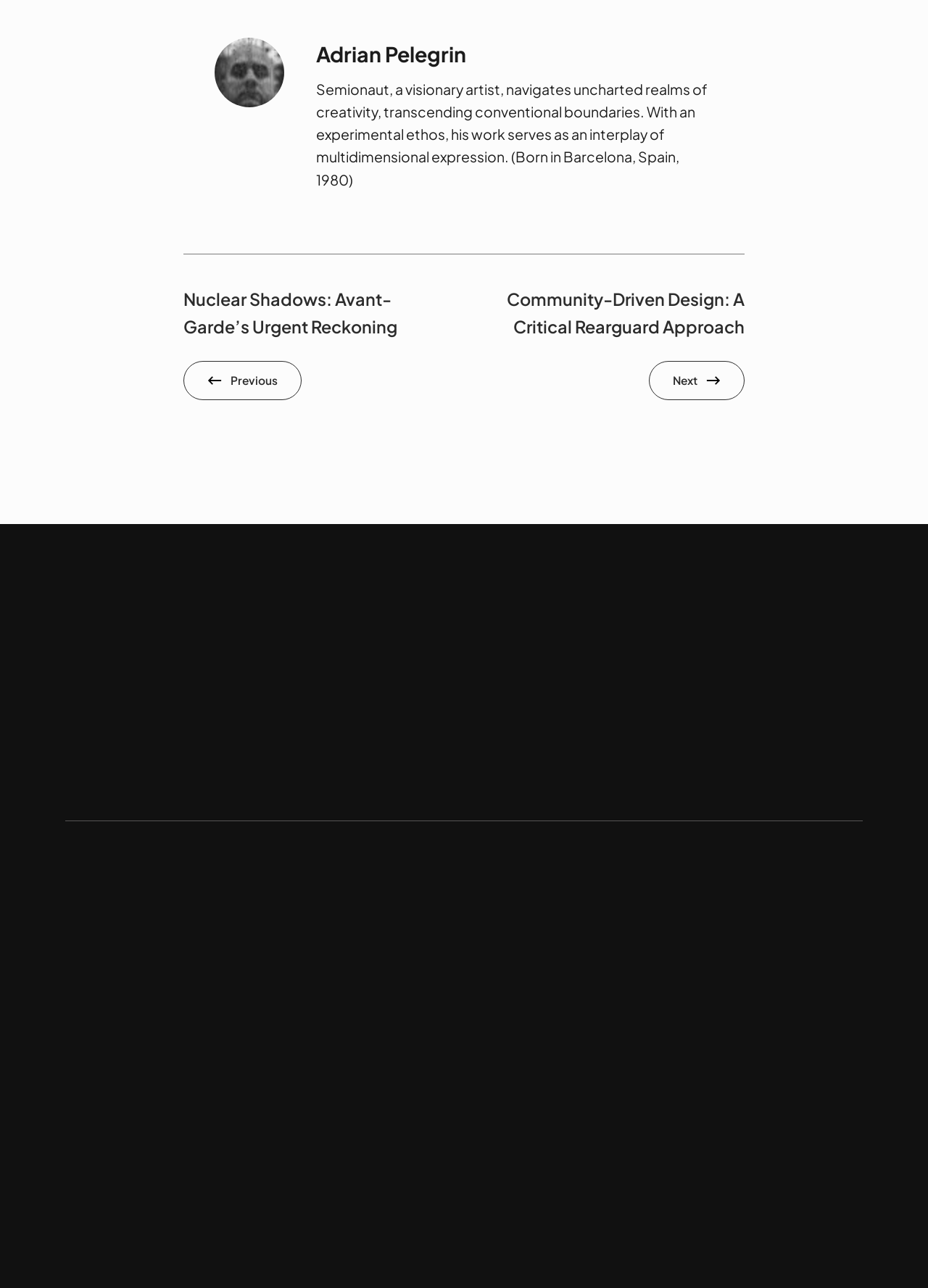Please determine the bounding box coordinates of the element's region to click for the following instruction: "Go to Adrian Pelegrin's previous art piece".

[0.198, 0.28, 0.325, 0.311]